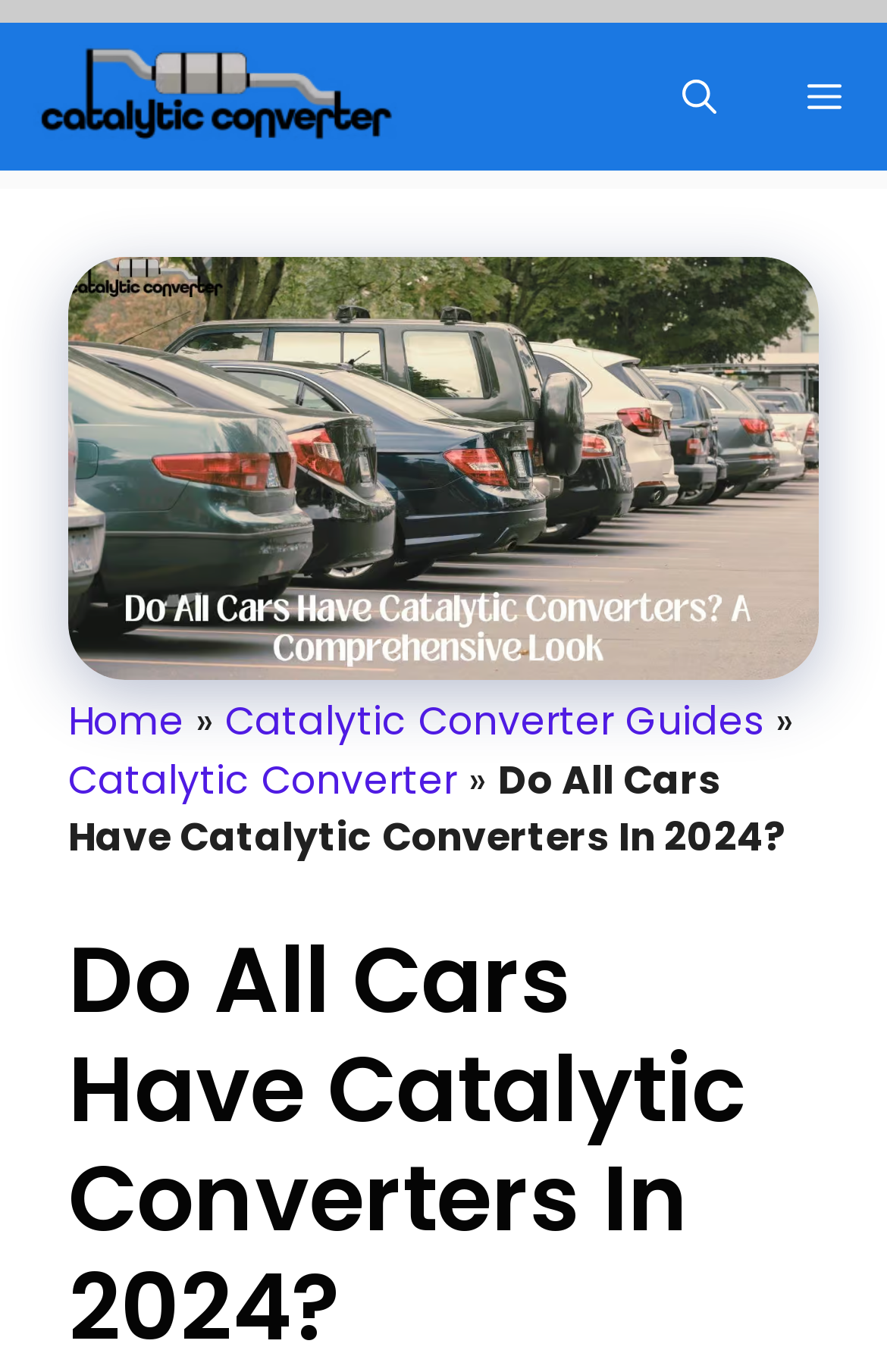Extract the bounding box coordinates for the UI element described by the text: "Catalytic Converter". The coordinates should be in the form of [left, top, right, bottom] with values between 0 and 1.

[0.077, 0.548, 0.515, 0.588]